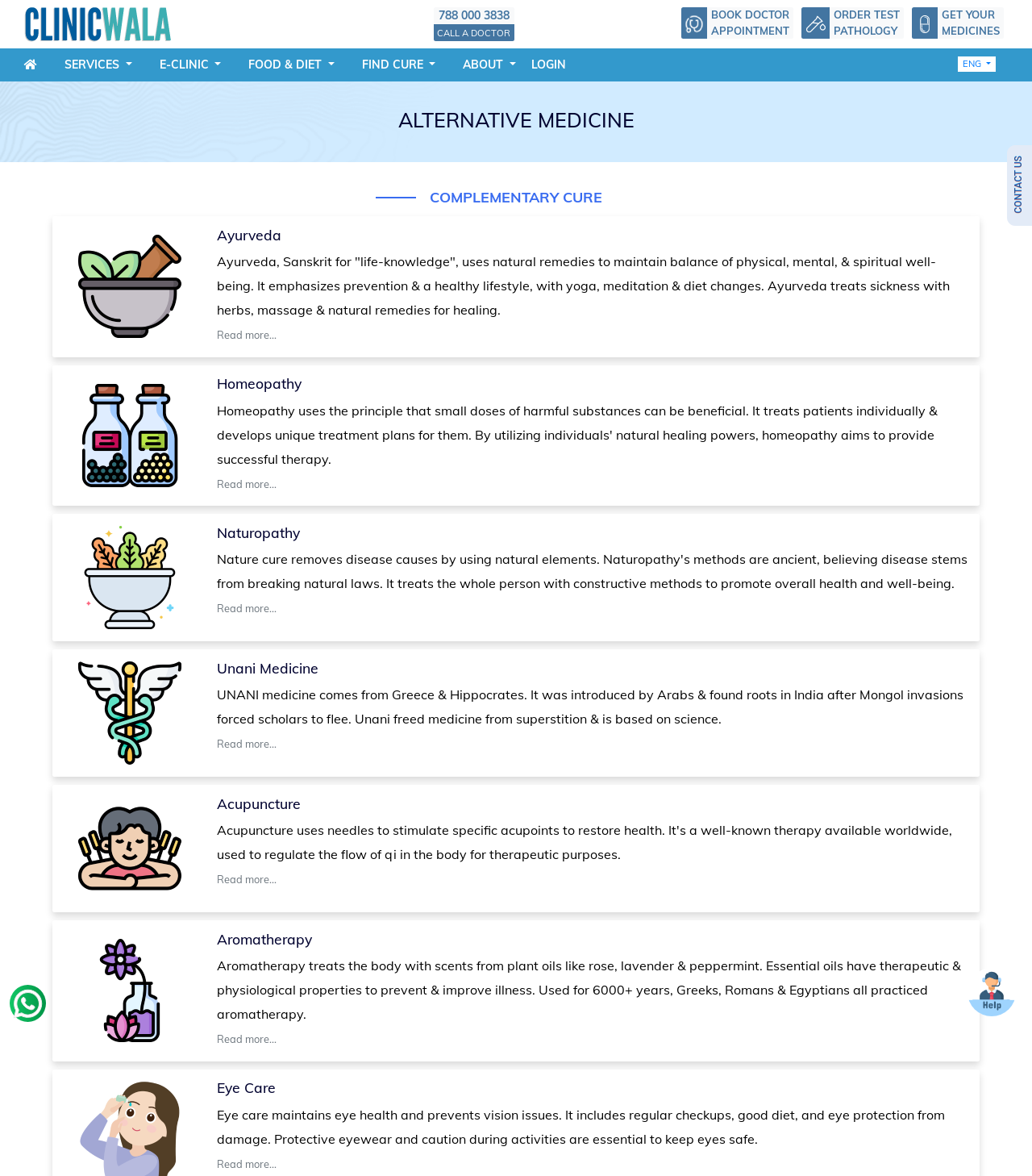Please locate the UI element described by "SERVICES" and provide its bounding box coordinates.

[0.051, 0.048, 0.14, 0.062]